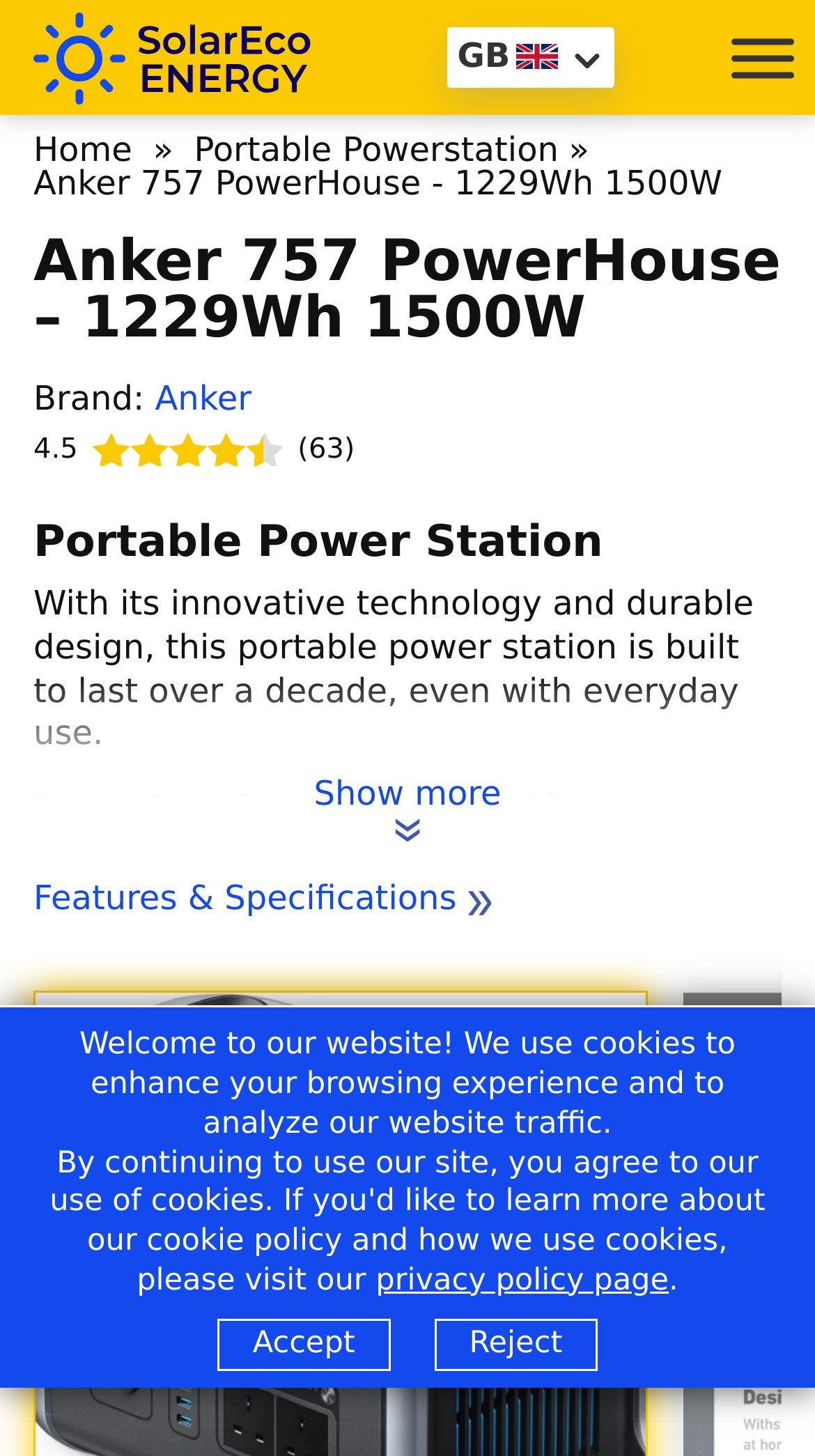Please determine the headline of the webpage and provide its content.

Anker 757 PowerHouse – 1229Wh 1500W